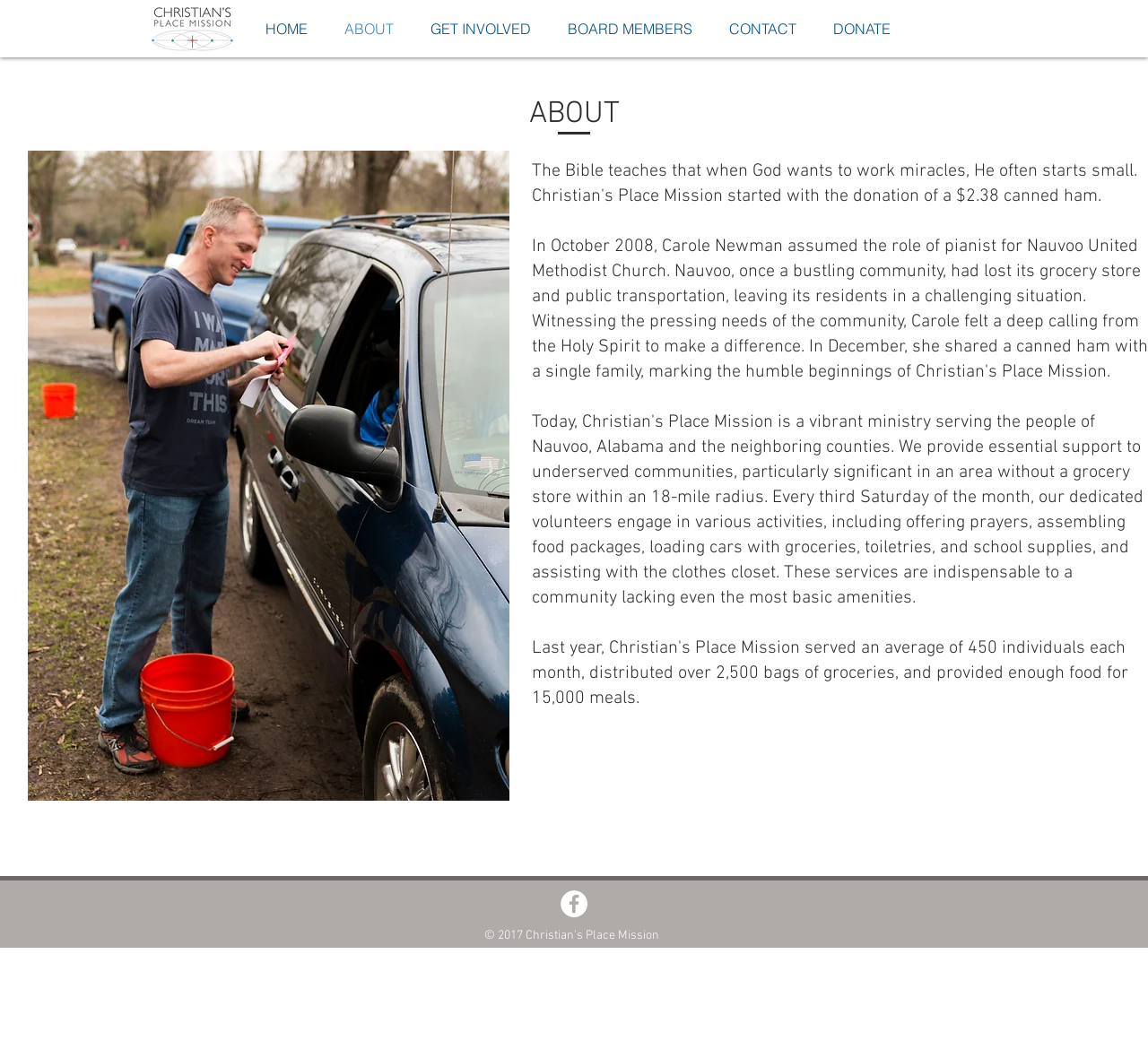Refer to the element description GET INVOLVED and identify the corresponding bounding box in the screenshot. Format the coordinates as (top-left x, top-left y, bottom-right x, bottom-right y) with values in the range of 0 to 1.

[0.359, 0.017, 0.478, 0.038]